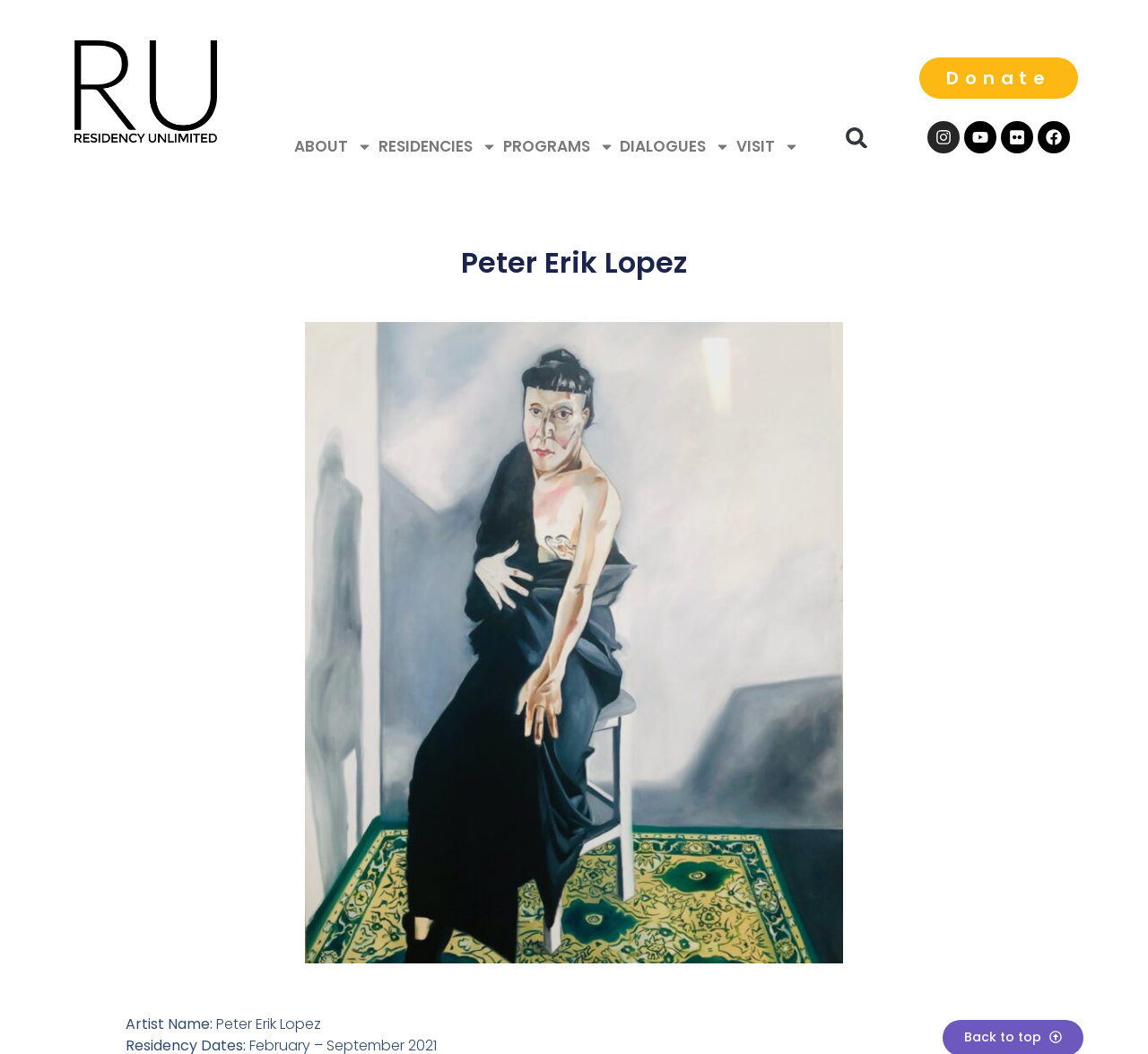Please identify the bounding box coordinates of the element's region that I should click in order to complete the following instruction: "Search for something". The bounding box coordinates consist of four float numbers between 0 and 1, i.e., [left, top, right, bottom].

[0.731, 0.114, 0.761, 0.147]